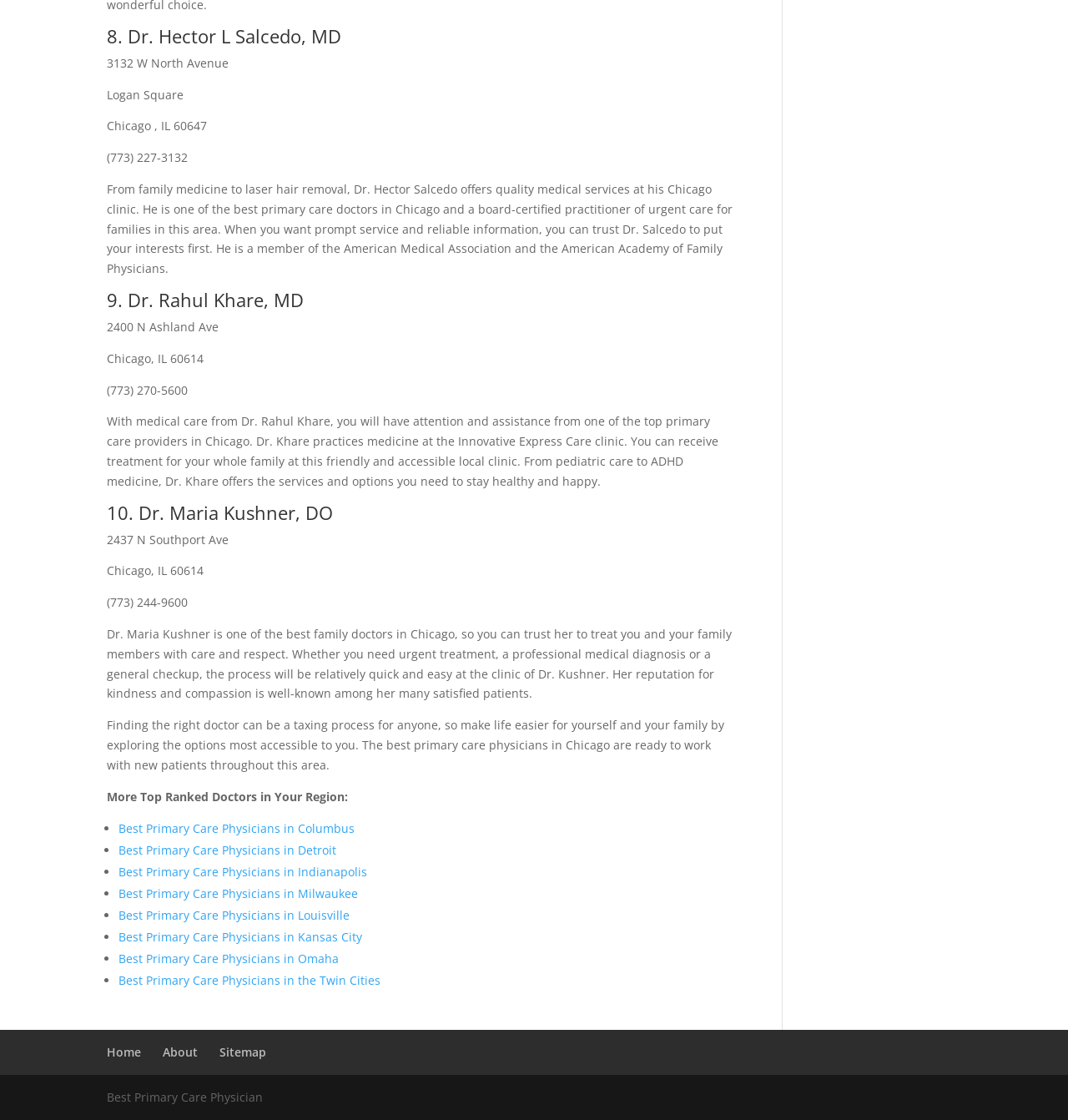Given the webpage screenshot and the description, determine the bounding box coordinates (top-left x, top-left y, bottom-right x, bottom-right y) that define the location of the UI element matching this description: Sitemap

[0.205, 0.932, 0.249, 0.947]